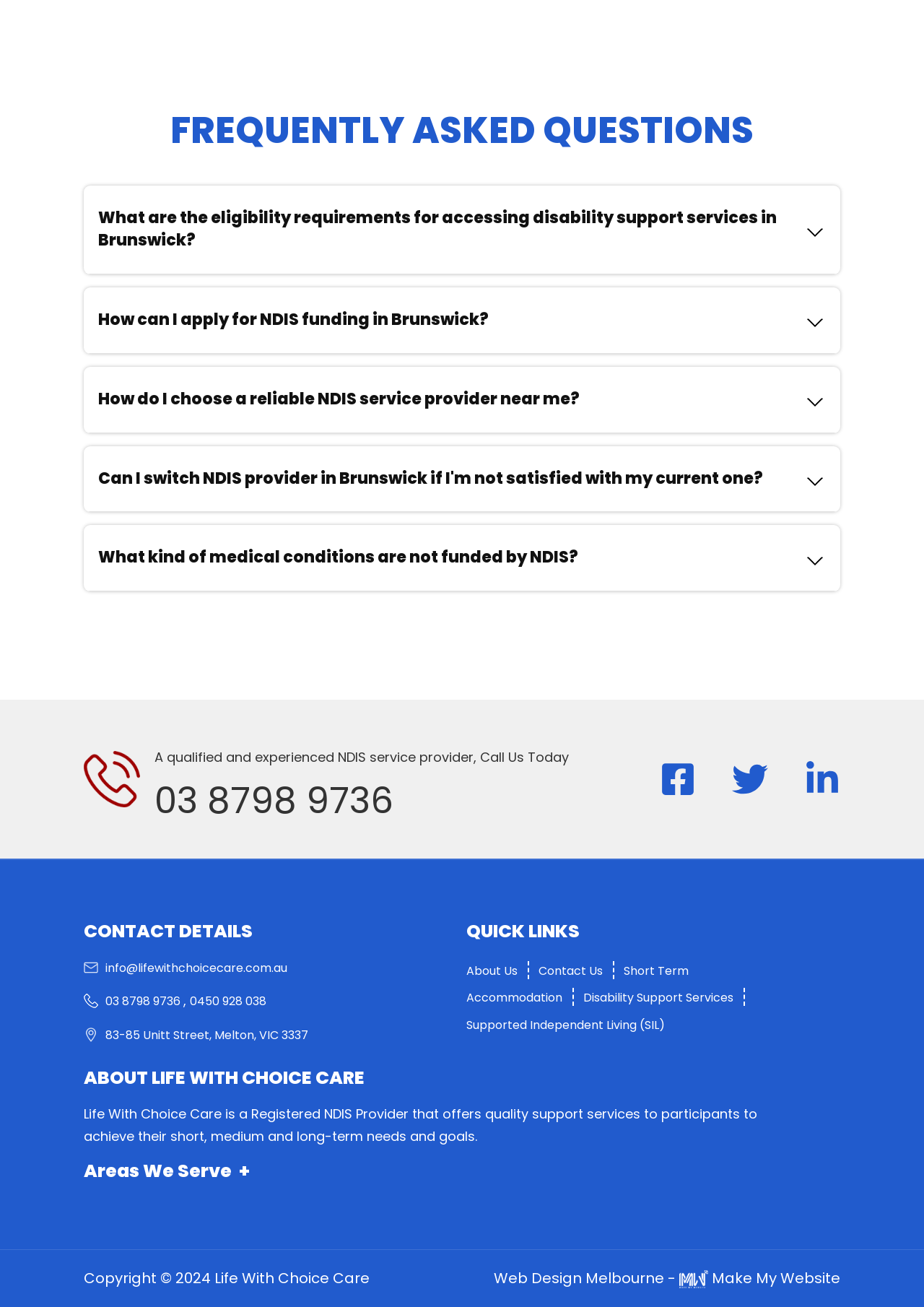What is the eligibility criteria for accessing NDIS disability support services in Brunswick?
Look at the image and provide a short answer using one word or a phrase.

Be under 65, Australian citizen, permanent resident, or hold a Protected Special Category Visa, and have a permanent and significant disability